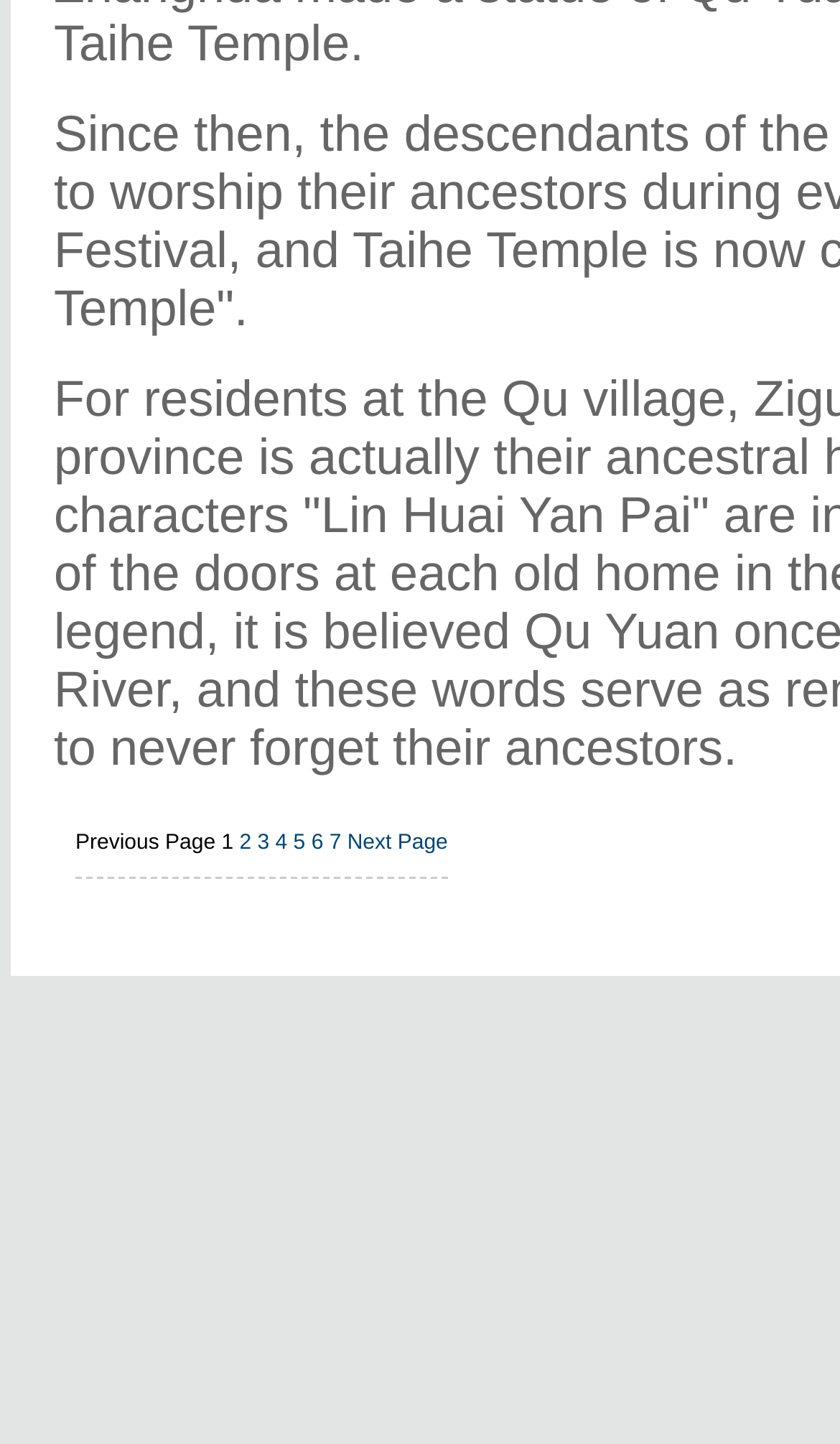Provide the bounding box coordinates in the format (top-left x, top-left y, bottom-right x, bottom-right y). All values are floating point numbers between 0 and 1. Determine the bounding box coordinate of the UI element described as: 7

[0.392, 0.576, 0.406, 0.593]